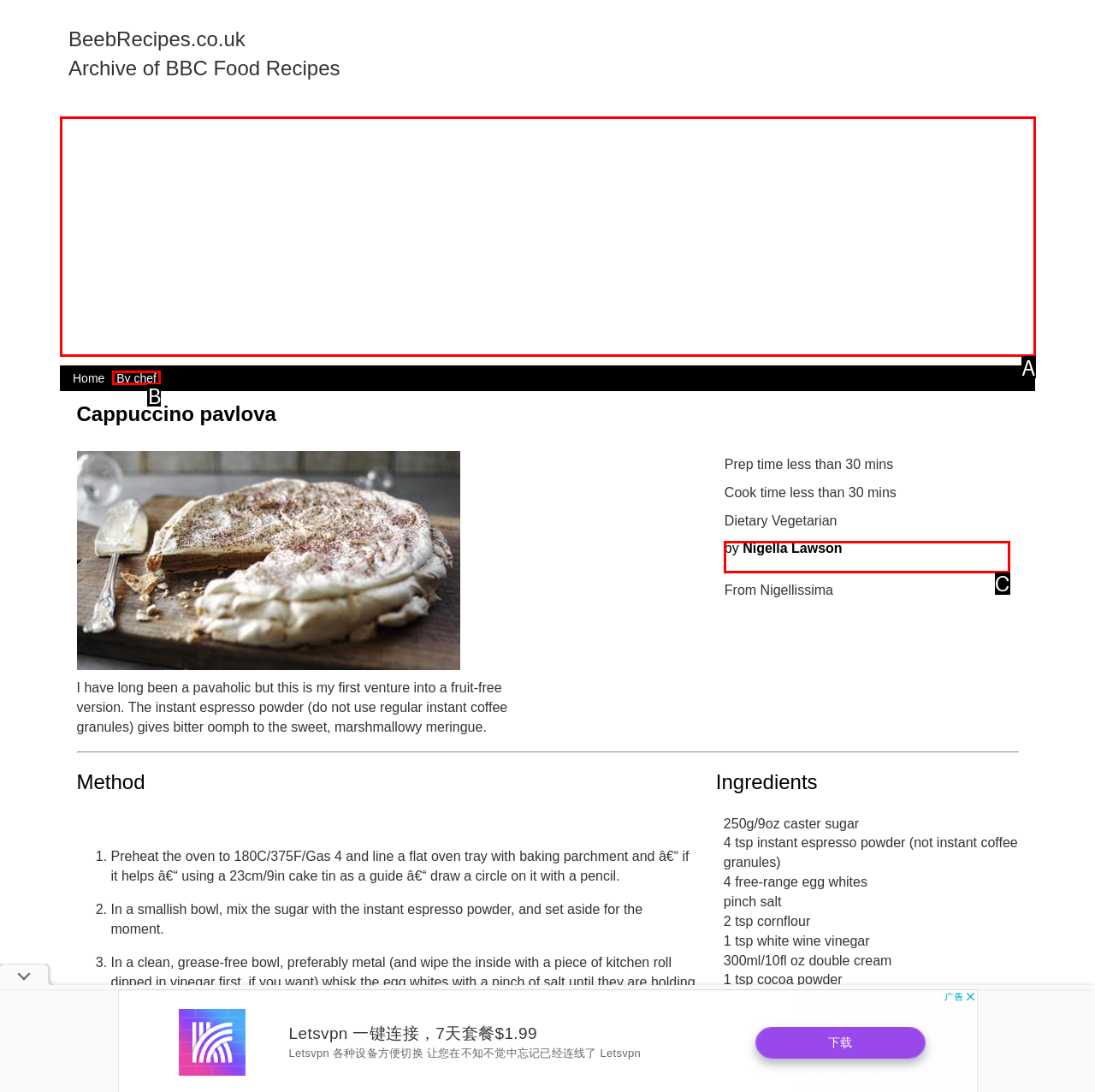Point out the HTML element that matches the following description: By chef
Answer with the letter from the provided choices.

B